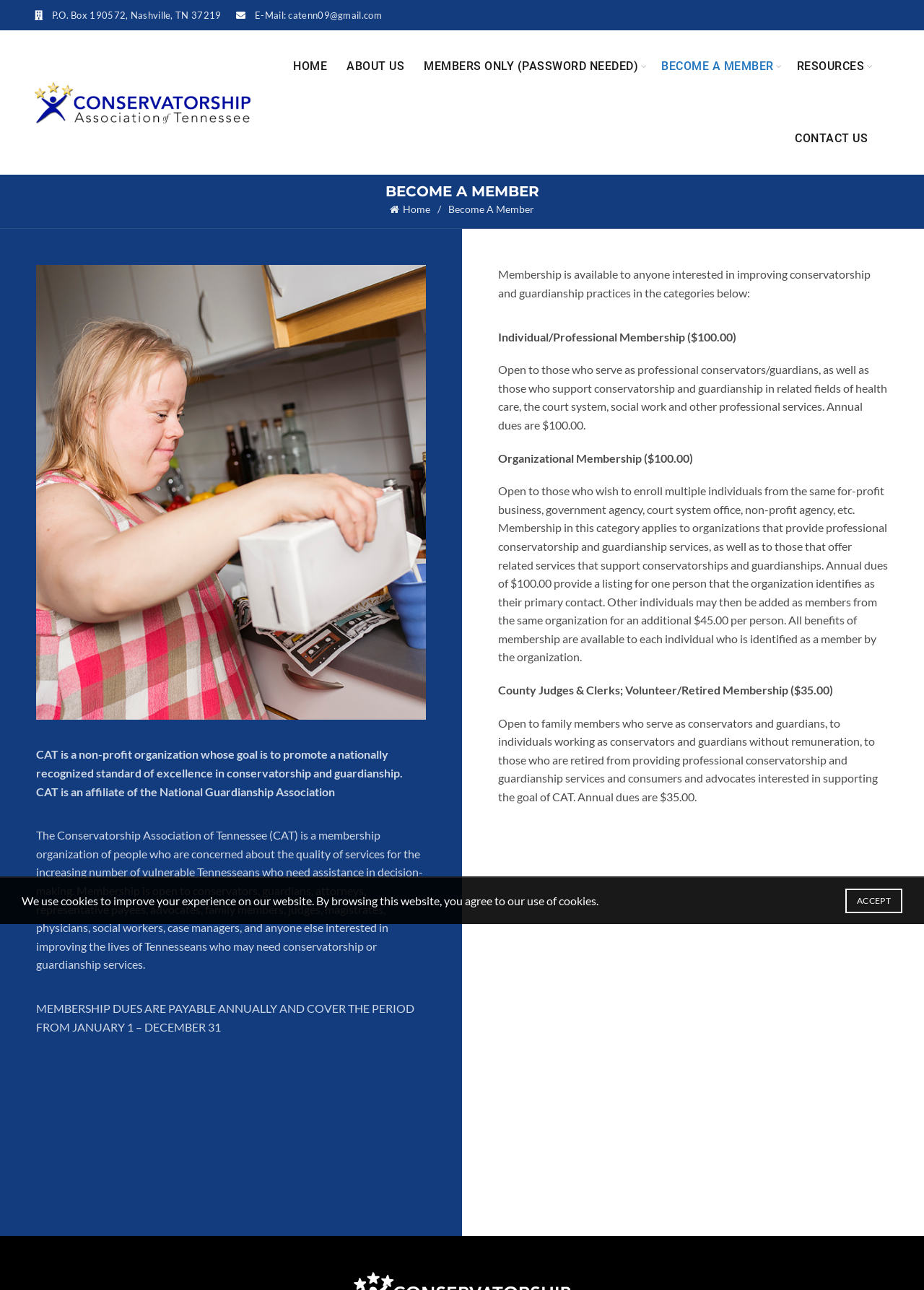Can you provide the bounding box coordinates for the element that should be clicked to implement the instruction: "Click the ABOUT US link"?

[0.365, 0.024, 0.448, 0.079]